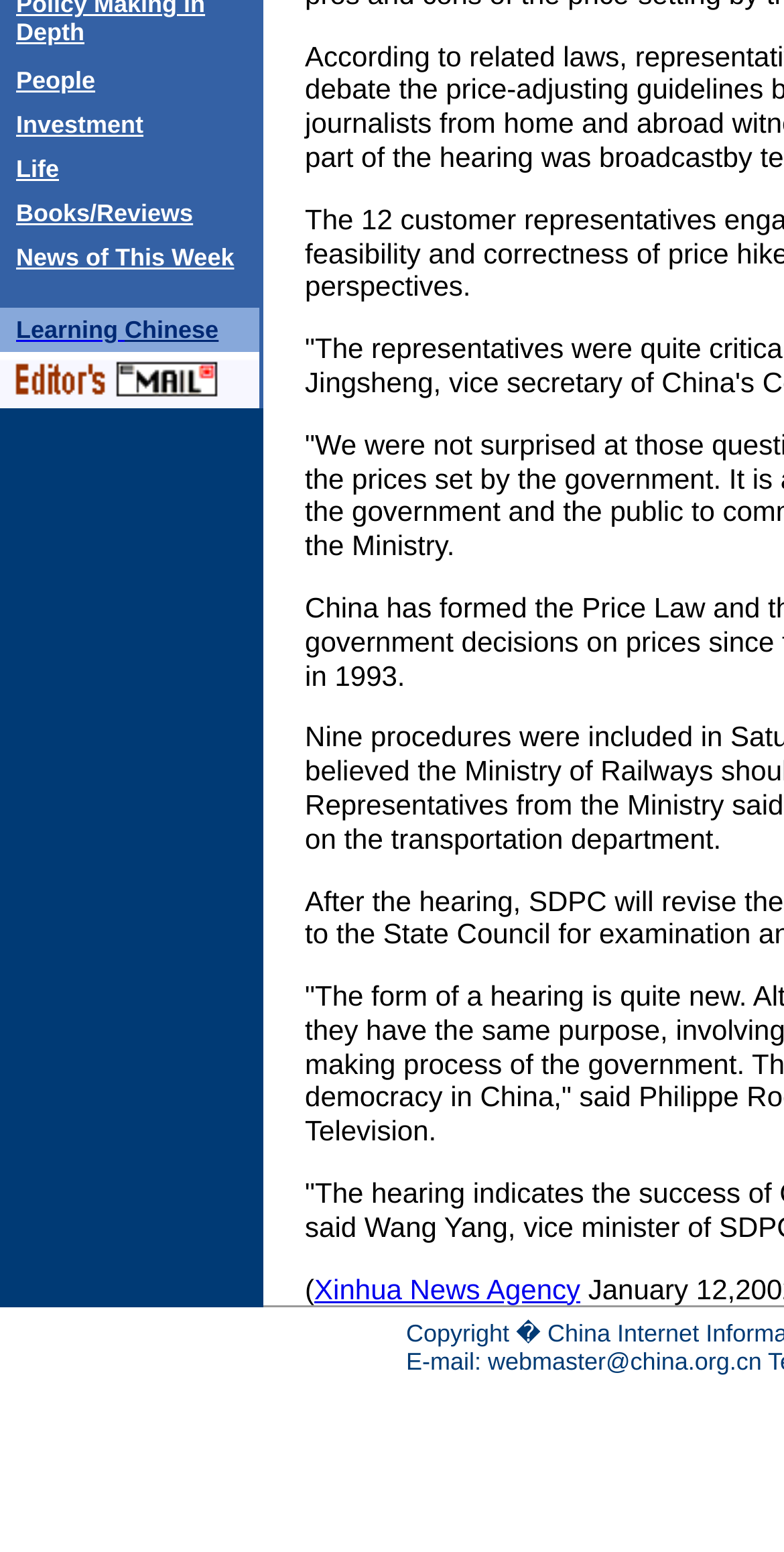Given the description of the UI element: "News of This Week", predict the bounding box coordinates in the form of [left, top, right, bottom], with each value being a float between 0 and 1.

[0.021, 0.157, 0.299, 0.175]